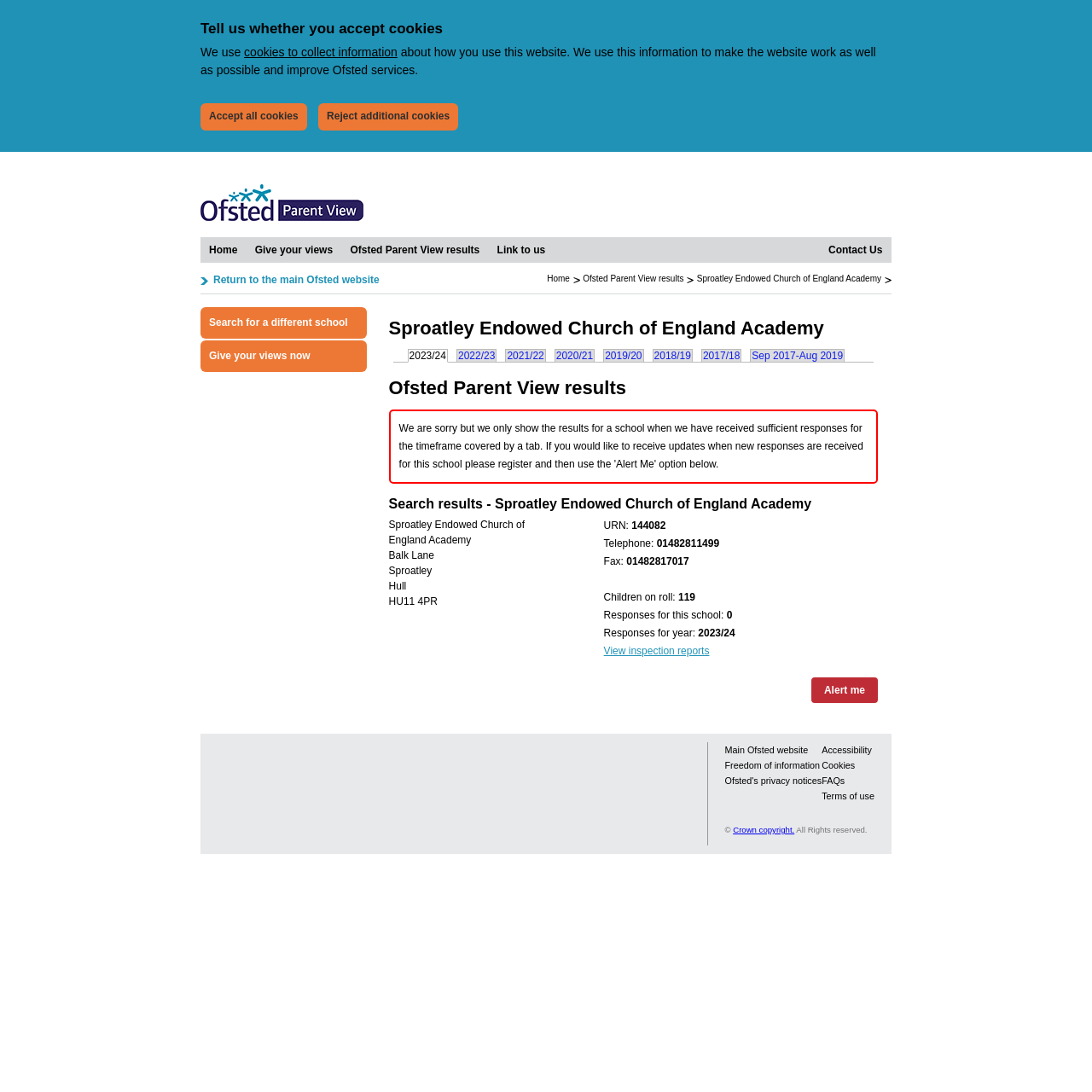What is the postcode of the school?
Look at the image and answer the question using a single word or phrase.

HU11 4PR